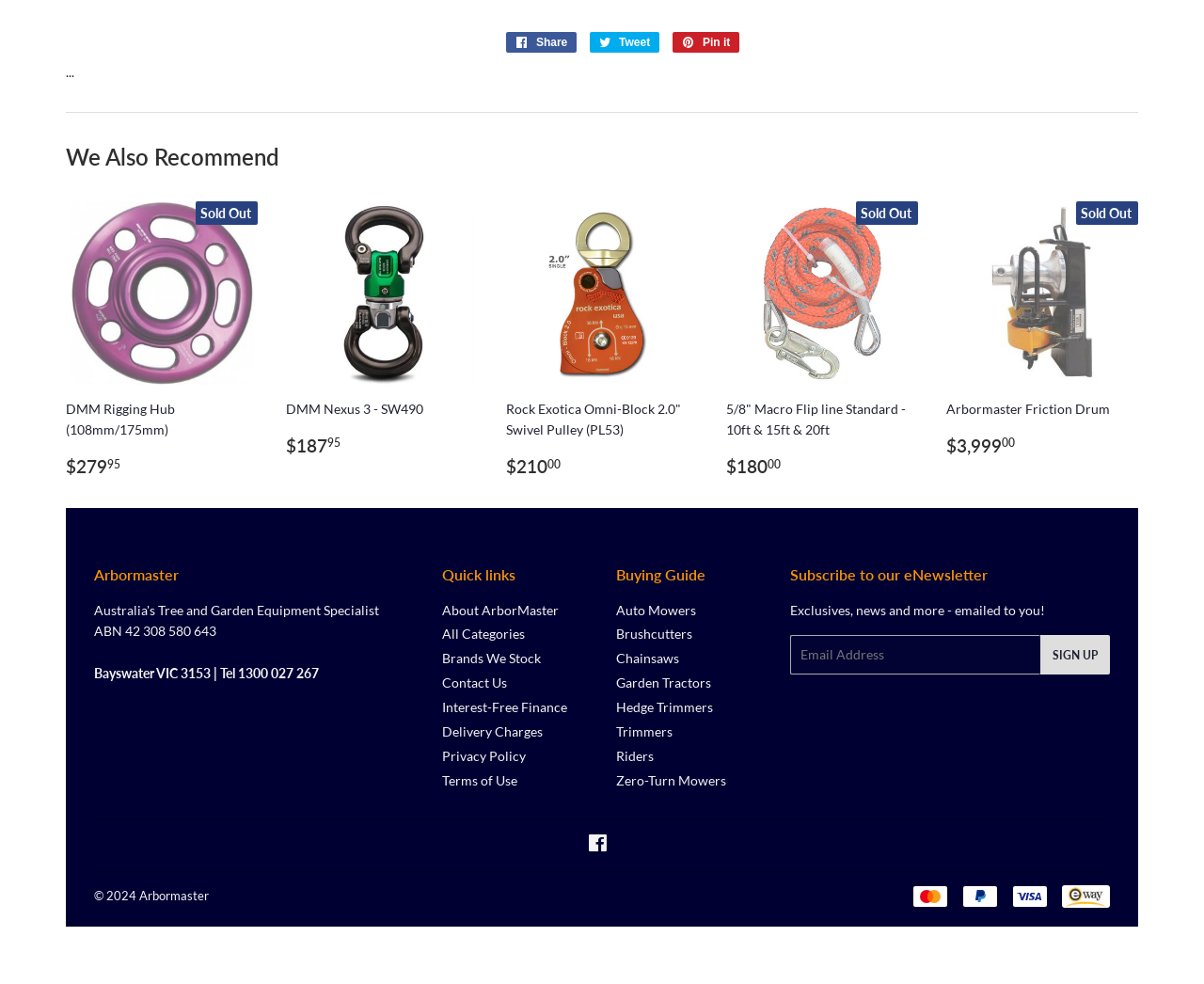Kindly determine the bounding box coordinates for the clickable area to achieve the given instruction: "Follow Arbormaster on Facebook".

[0.488, 0.851, 0.504, 0.867]